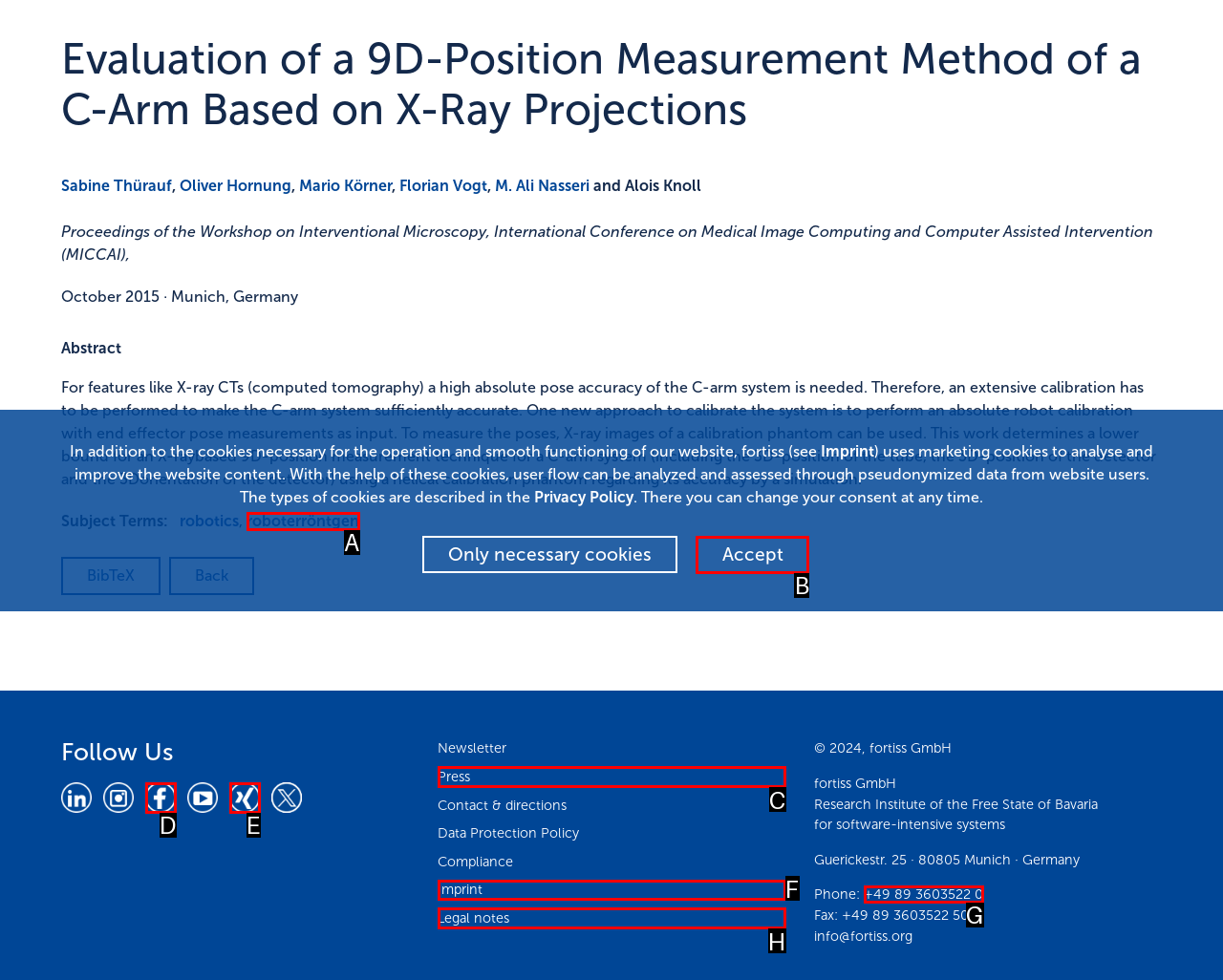Match the following description to a UI element: parent_node: Follow Us
Provide the letter of the matching option directly.

D